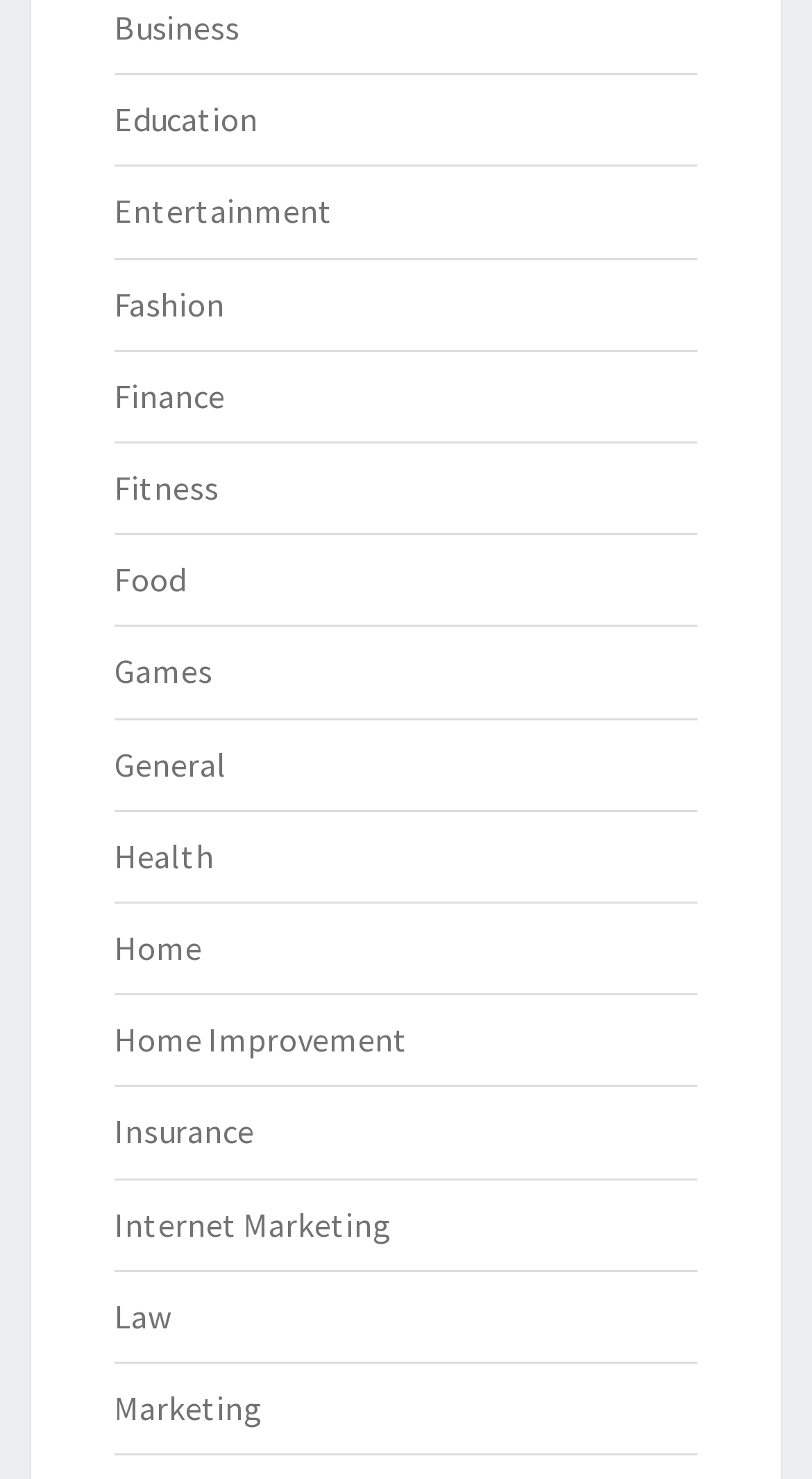Please provide the bounding box coordinates for the element that needs to be clicked to perform the instruction: "Click on Business". The coordinates must consist of four float numbers between 0 and 1, formatted as [left, top, right, bottom].

[0.141, 0.004, 0.295, 0.033]